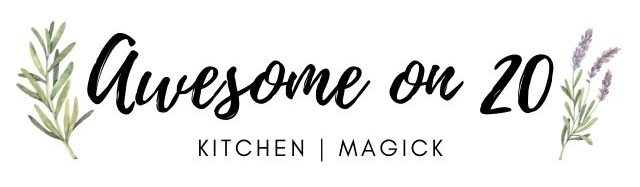Provide a one-word or short-phrase response to the question:
What two elements are blended in 'Awesome on 20'?

Cooking and magic